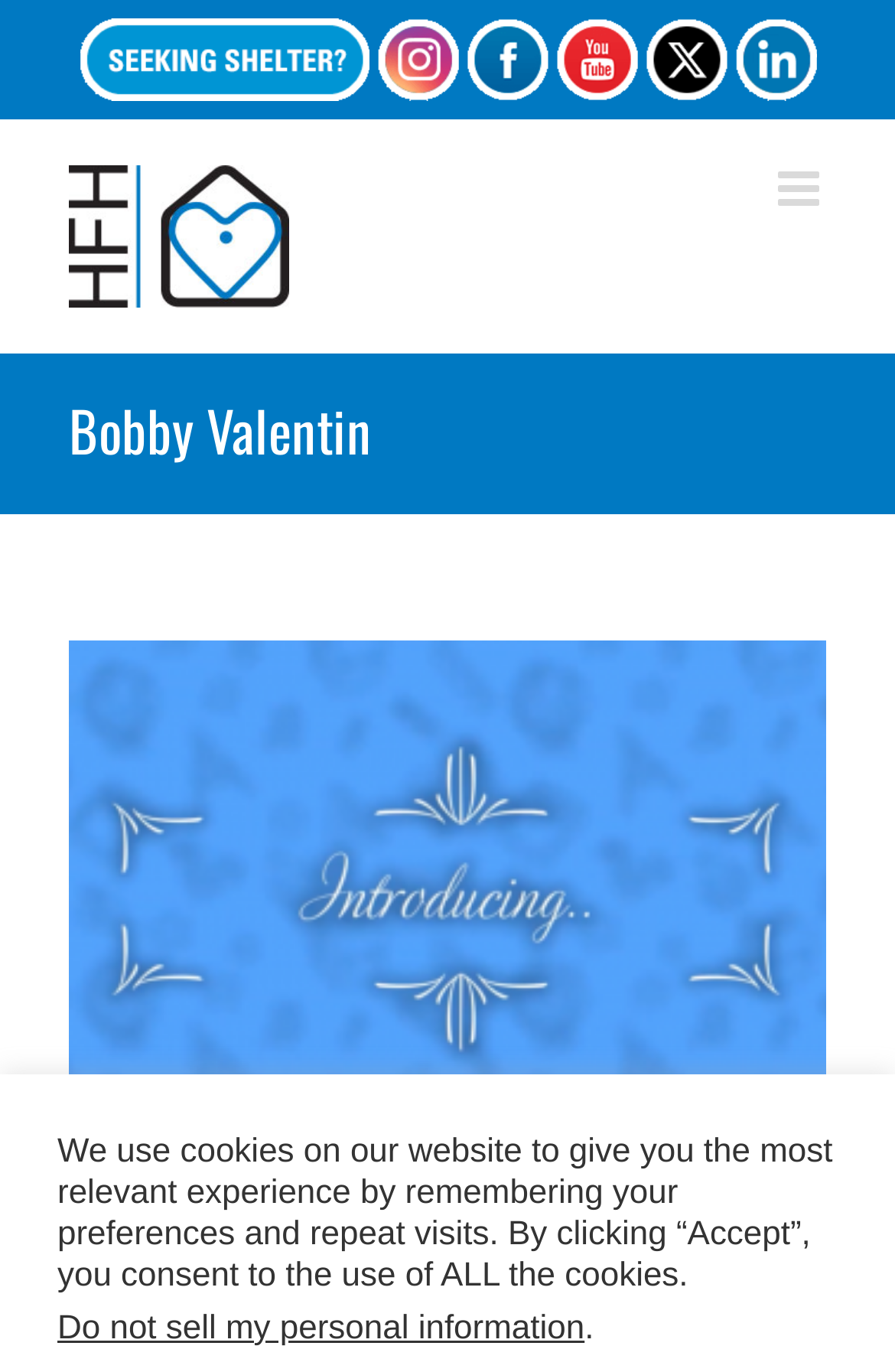Please determine the bounding box coordinates of the area that needs to be clicked to complete this task: 'Click the Seeking Shelter link'. The coordinates must be four float numbers between 0 and 1, formatted as [left, top, right, bottom].

[0.088, 0.013, 0.412, 0.074]